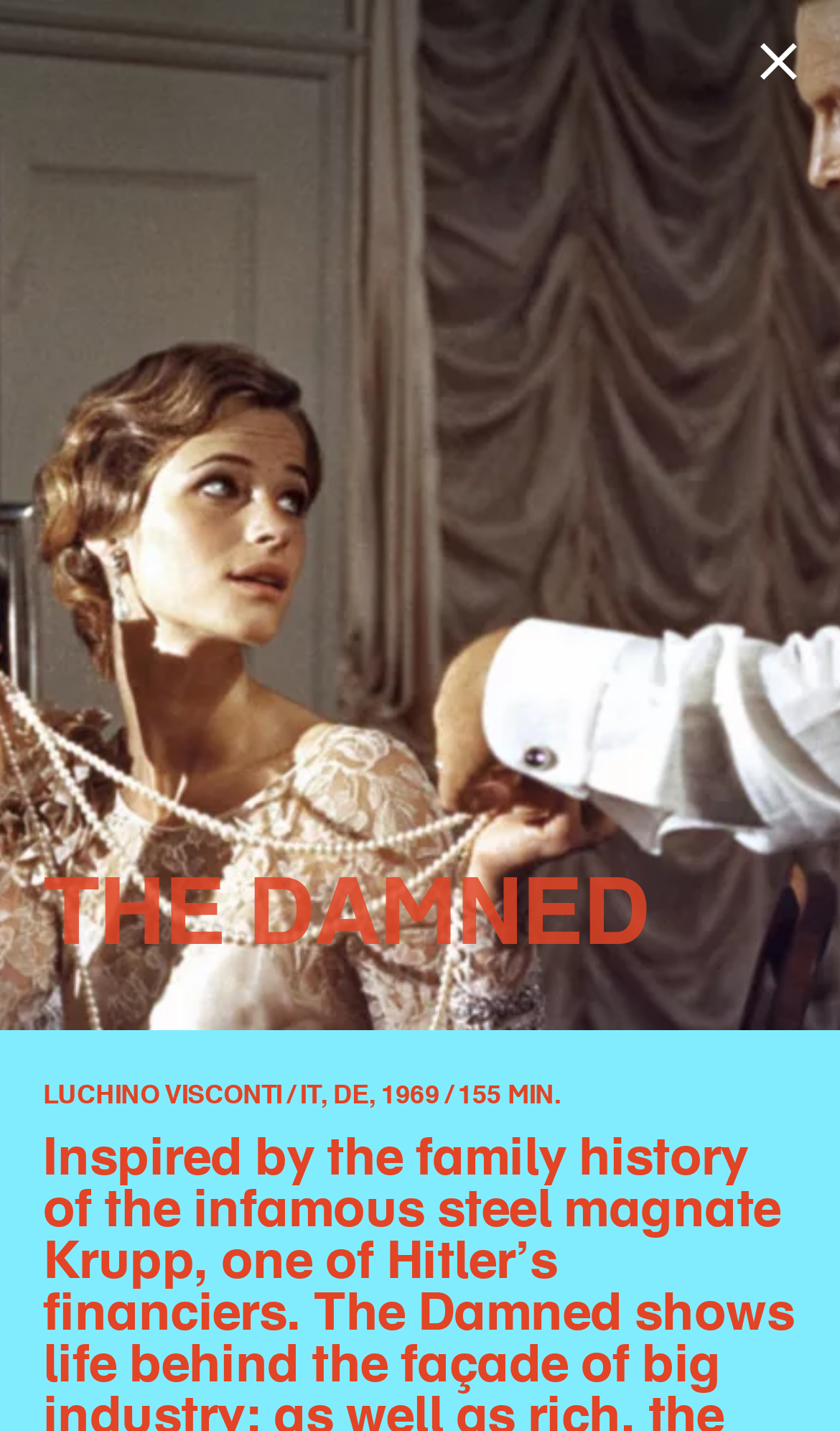Explain the webpage in detail, including its primary components.

The webpage appears to be the website of the Eye Filmmuseum in the Netherlands. At the top, there is a prominent image of a film still, "The Damned" by Luchino Visconti, which takes up most of the screen. Below the image, there is a heading "THE DAMNED" and a subheading "LUCHINO VISCONTI / IT, DE, 1969 / 155 MIN.".

To the right of the image, there are two buttons: "This film is no longer screening in Eye" and "Back to calendar". Below these buttons, there is a link "THIS FILM IS NO LONGER SCREENING IN EYE.".

Further down the page, there is a section with the heading "CURRENT EXHIBITION". Below this heading, there is a link "Albert Serra" and a text "8 JUNE — 29 SEPTEMBER 2024". Next to this text, there is a heading "Albert Serra" and a subheading "Liberté".

Below this section, there is a heading "FILMS, TALKS & EVENTS". Under this heading, there are several links and text, including "Everything", "Special screenings", "Classics", "For kids", and "Anytime". There is also an image and a text "for" and "anytime".

The main content of the page is a calendar section, which takes up most of the screen. The calendar has a heading "JUNE '24" and has several rows and columns. Each cell in the calendar represents a day of the month, with some cells containing text such as "Sat Jun 01 2024" or "Mon Jun 03 2024". There are also buttons to navigate to the previous or next month.

At the top of the calendar section, there are buttons to navigate to the previous or next month, with a text "Previous month JUNE '24 Next month" in between. The calendar has seven columns, each representing a day of the week, with headings "Mo", "Tu", "We", "Th", "Fr", "Sa", and "Su".